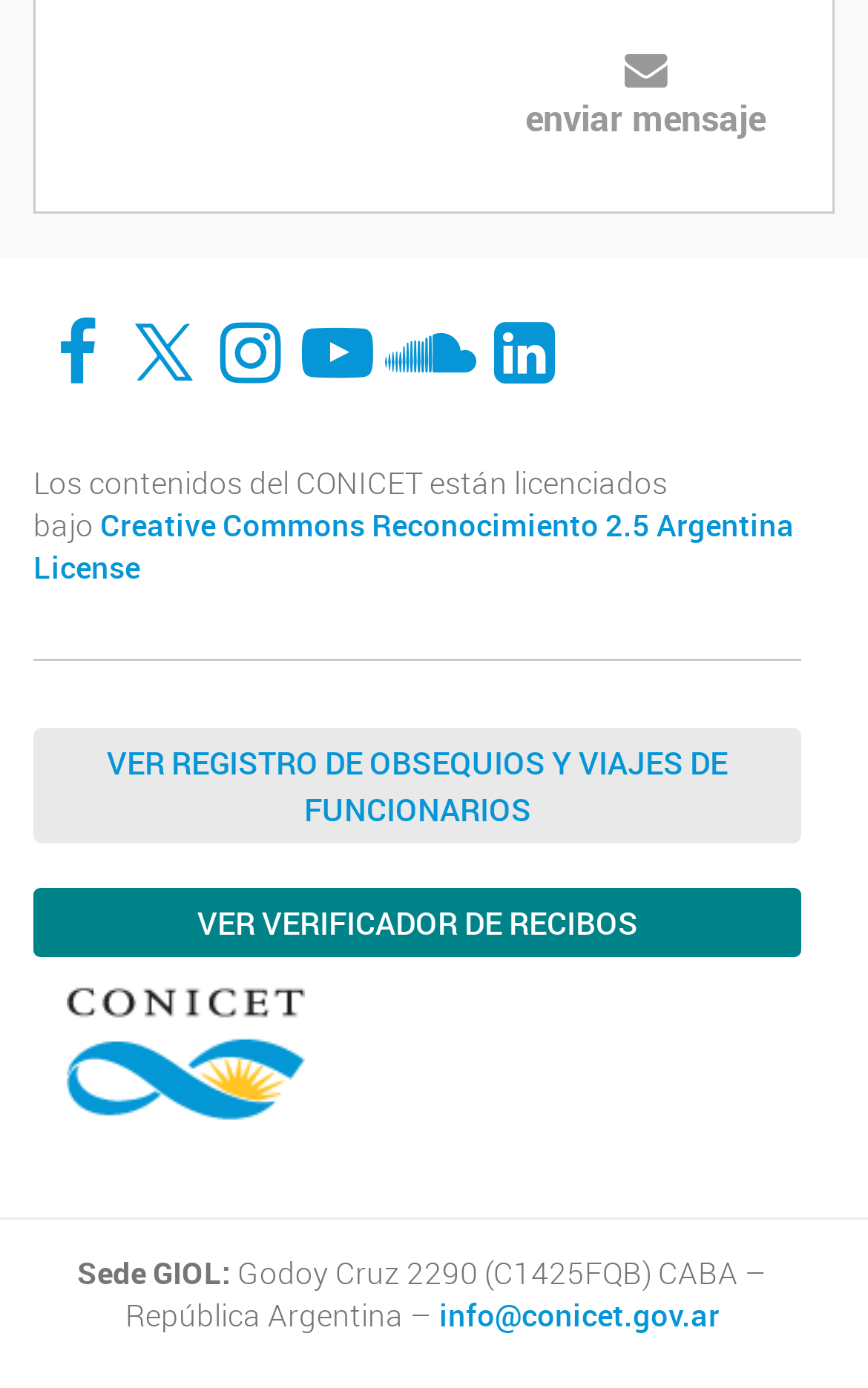What is the address of the Sede GIOL?
Based on the image, answer the question in a detailed manner.

The static text at the bottom of the webpage provides the address of the Sede GIOL, which is Godoy Cruz 2290 (C1425FQB) CABA – República Argentina –.